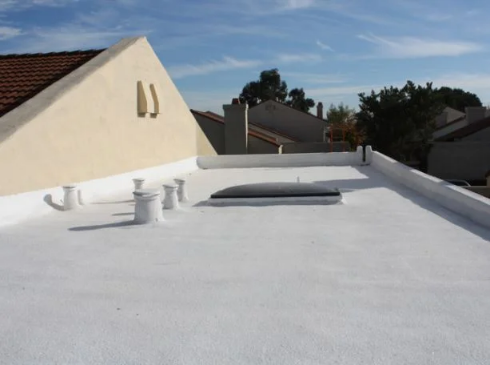Generate a descriptive account of all visible items and actions in the image.

The image showcases a bright, newly installed flat roof in Chandler, Arizona, typical of the area’s residential architecture. The roof features a smooth white coating, indicative of modern flat roofing materials that promote heat reflection and improved energy efficiency. Various drainage pipes and a skylight are visible, highlighting practical elements essential for managing water runoff and natural light. The background reveals a suburban setting with neighboring houses under clear blue skies, reflecting the region's sunny climate. This visual emphasizes the appeal and functionality of flat roofing options offered by the Arizona Roofing Company, as discussed in the context of their services and benefits.